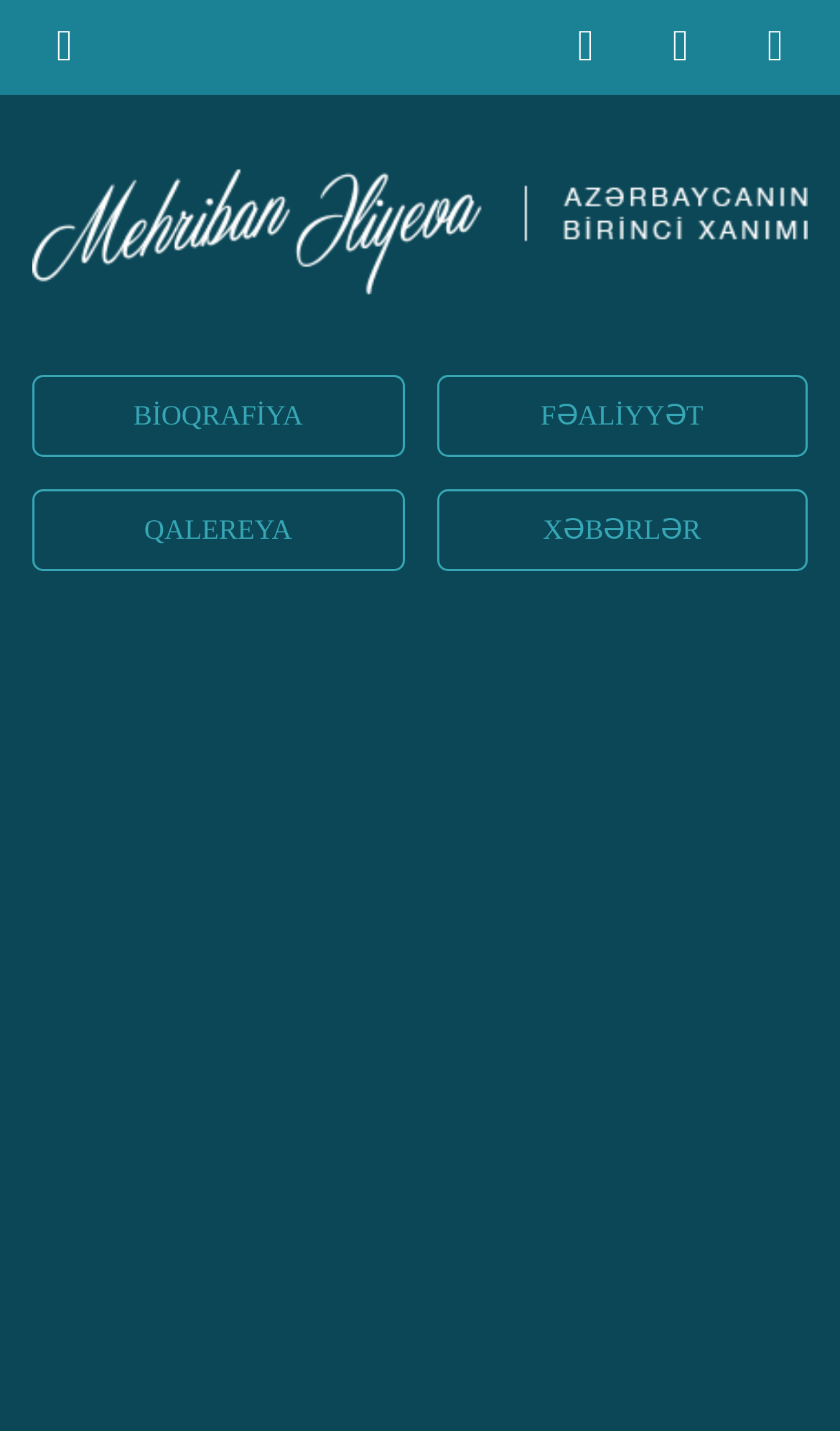Find the bounding box coordinates for the UI element whose description is: "title="First Lady"". The coordinates should be four float numbers between 0 and 1, in the format [left, top, right, bottom].

[0.038, 0.197, 0.962, 0.213]